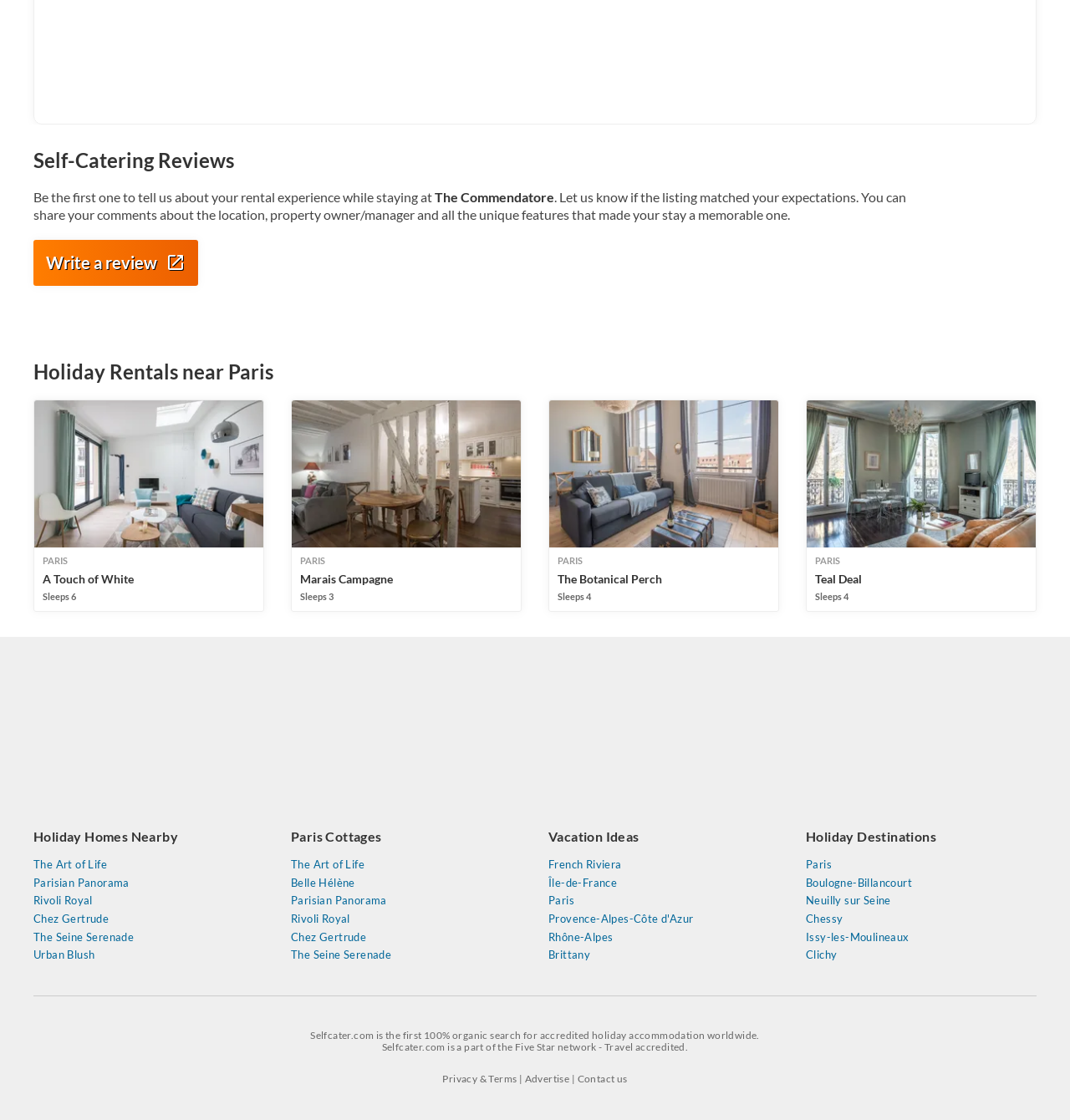Pinpoint the bounding box coordinates of the element you need to click to execute the following instruction: "Write a review". The bounding box should be represented by four float numbers between 0 and 1, in the format [left, top, right, bottom].

[0.031, 0.214, 0.185, 0.255]